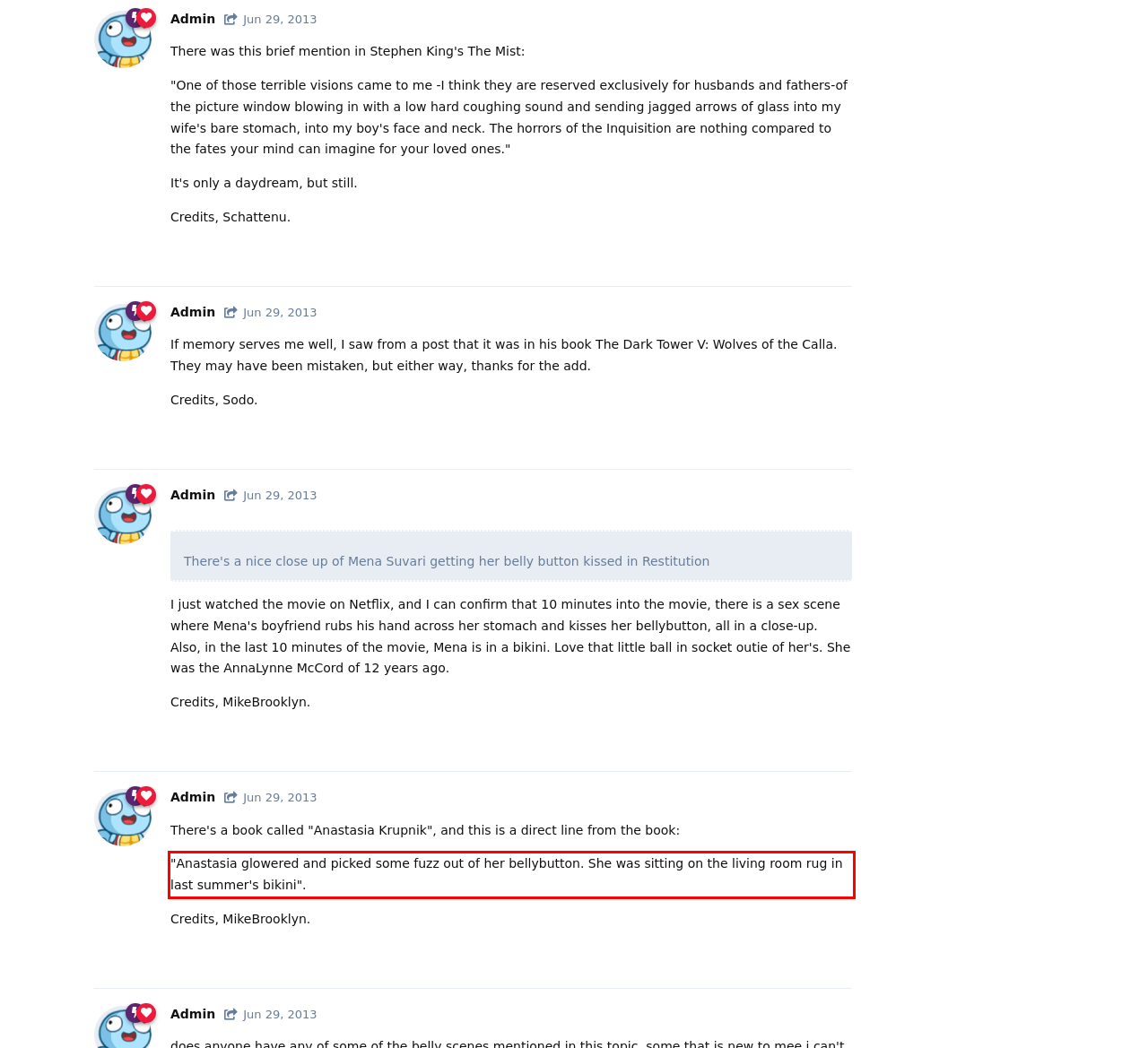You are presented with a screenshot containing a red rectangle. Extract the text found inside this red bounding box.

"Anastasia glowered and picked some fuzz out of her bellybutton. She was sitting on the living room rug in last summer's bikini".